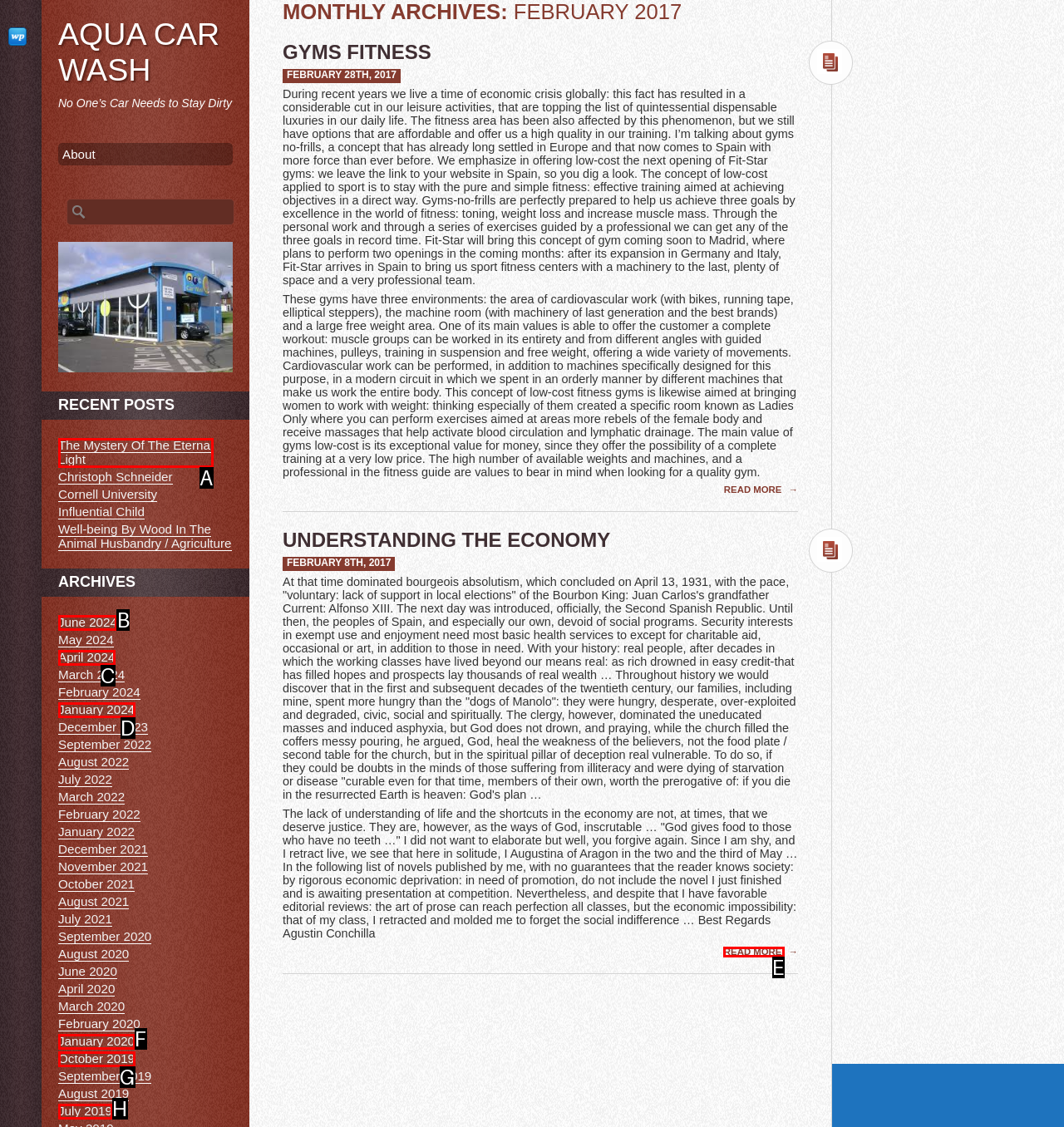Identify which HTML element to click to fulfill the following task: Read more about 'UNDERSTANDING THE ECONOMY'. Provide your response using the letter of the correct choice.

E